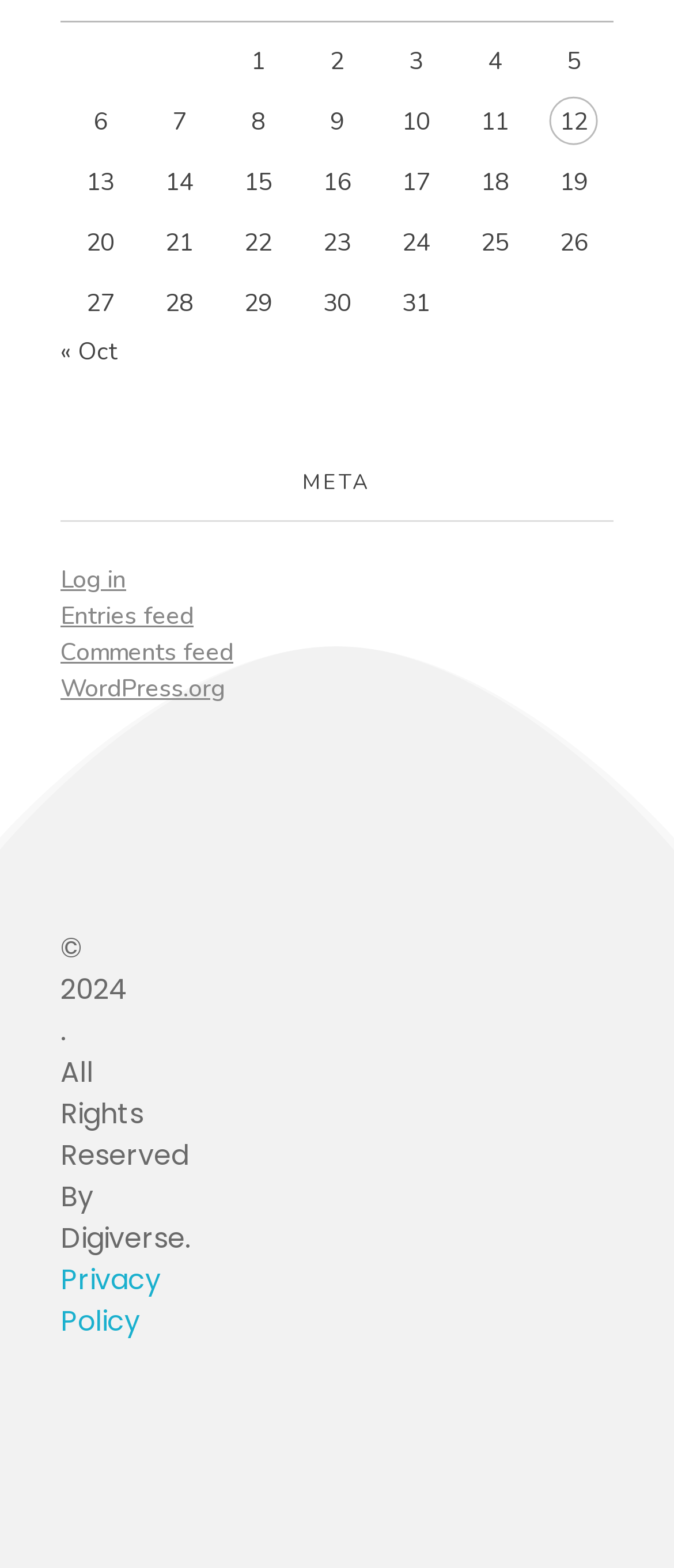Please identify the bounding box coordinates of the clickable area that will fulfill the following instruction: "View the 'Blog' page". The coordinates should be in the format of four float numbers between 0 and 1, i.e., [left, top, right, bottom].

[0.115, 0.78, 0.19, 0.821]